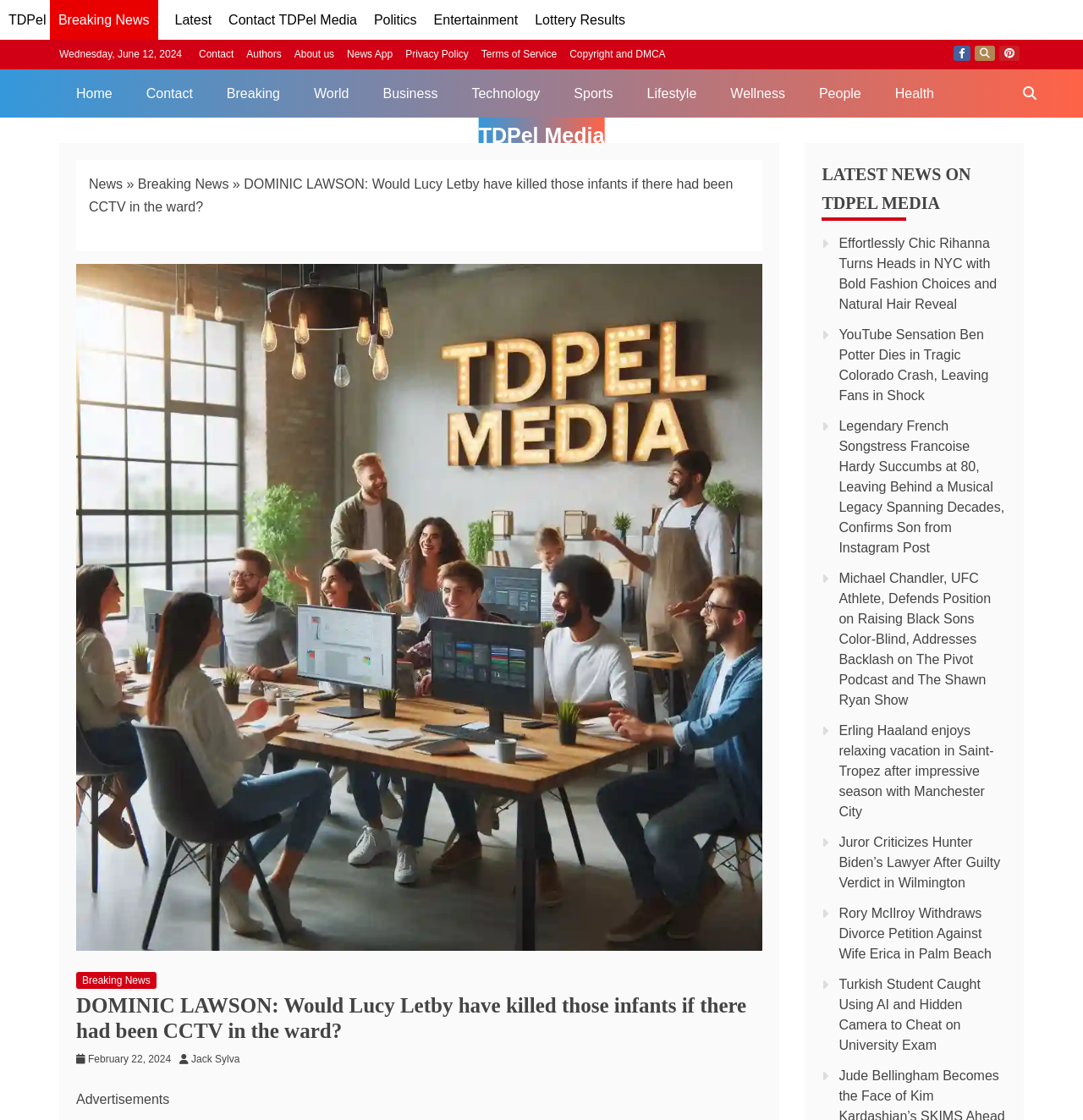Please identify the bounding box coordinates of the clickable region that I should interact with to perform the following instruction: "Read the latest news on 'Effortlessly Chic Rihanna Turns Heads in NYC with Bold Fashion Choices and Natural Hair Reveal'". The coordinates should be expressed as four float numbers between 0 and 1, i.e., [left, top, right, bottom].

[0.775, 0.211, 0.92, 0.278]